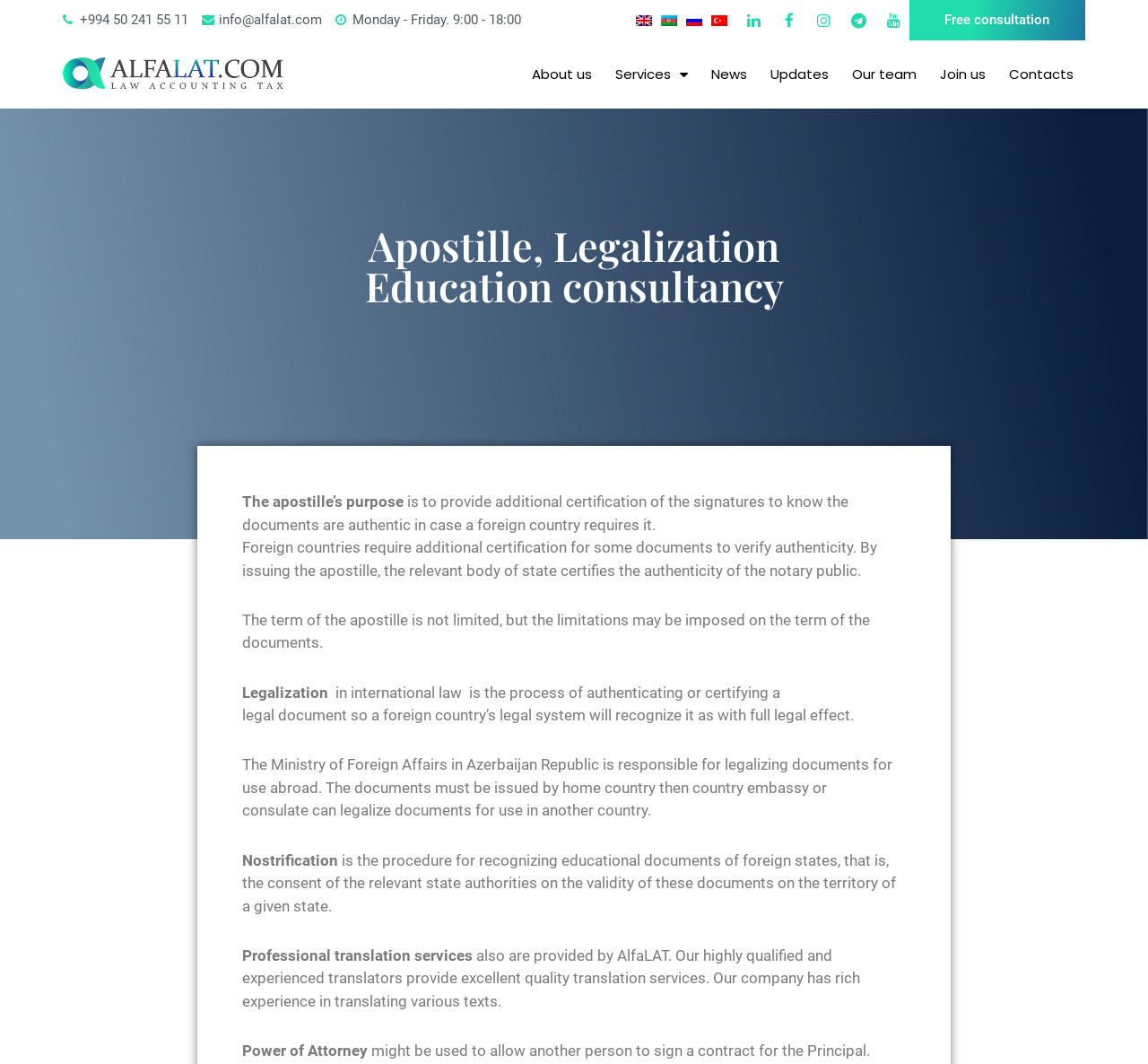Find the bounding box coordinates of the clickable region needed to perform the following instruction: "Switch to English language". The coordinates should be provided as four float numbers between 0 and 1, i.e., [left, top, right, bottom].

[0.55, 0.008, 0.572, 0.029]